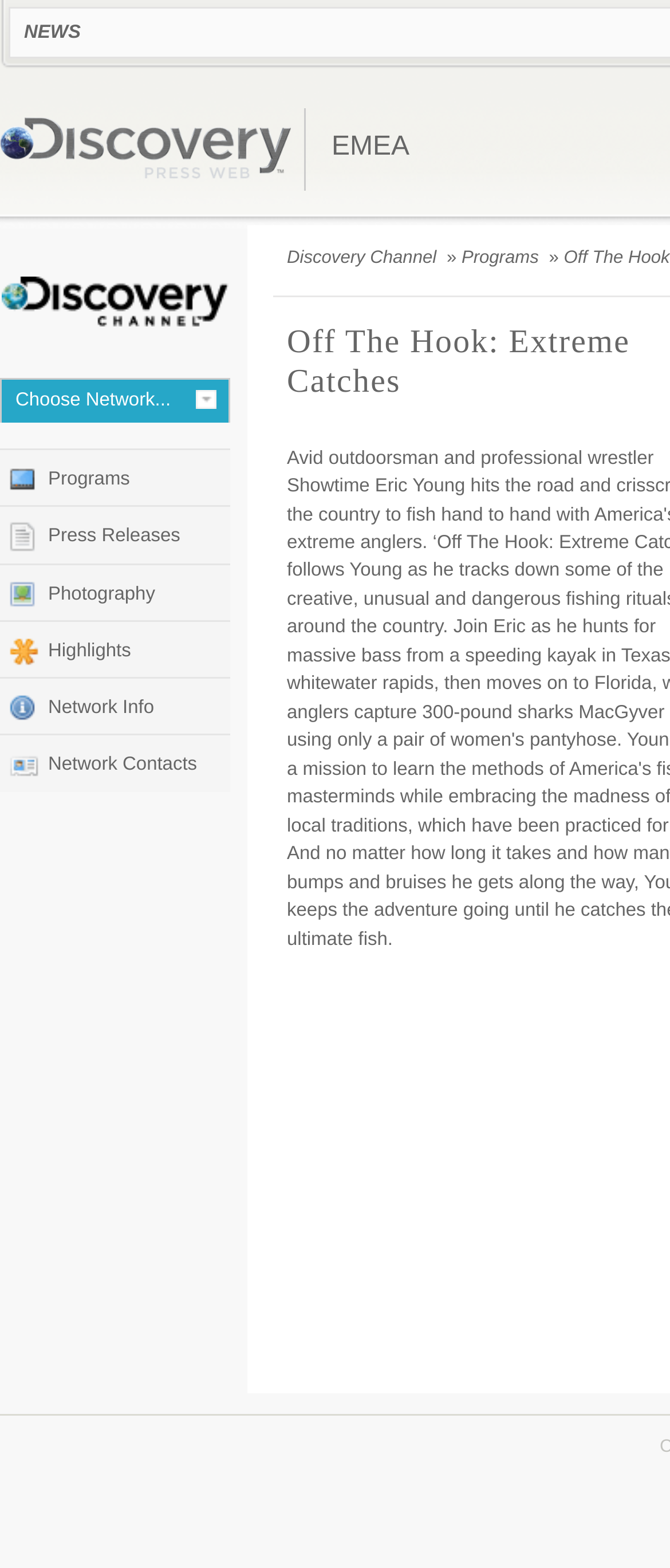What is the text next to the '»' symbol?
Please provide a single word or phrase as your answer based on the image.

Discovery Channel